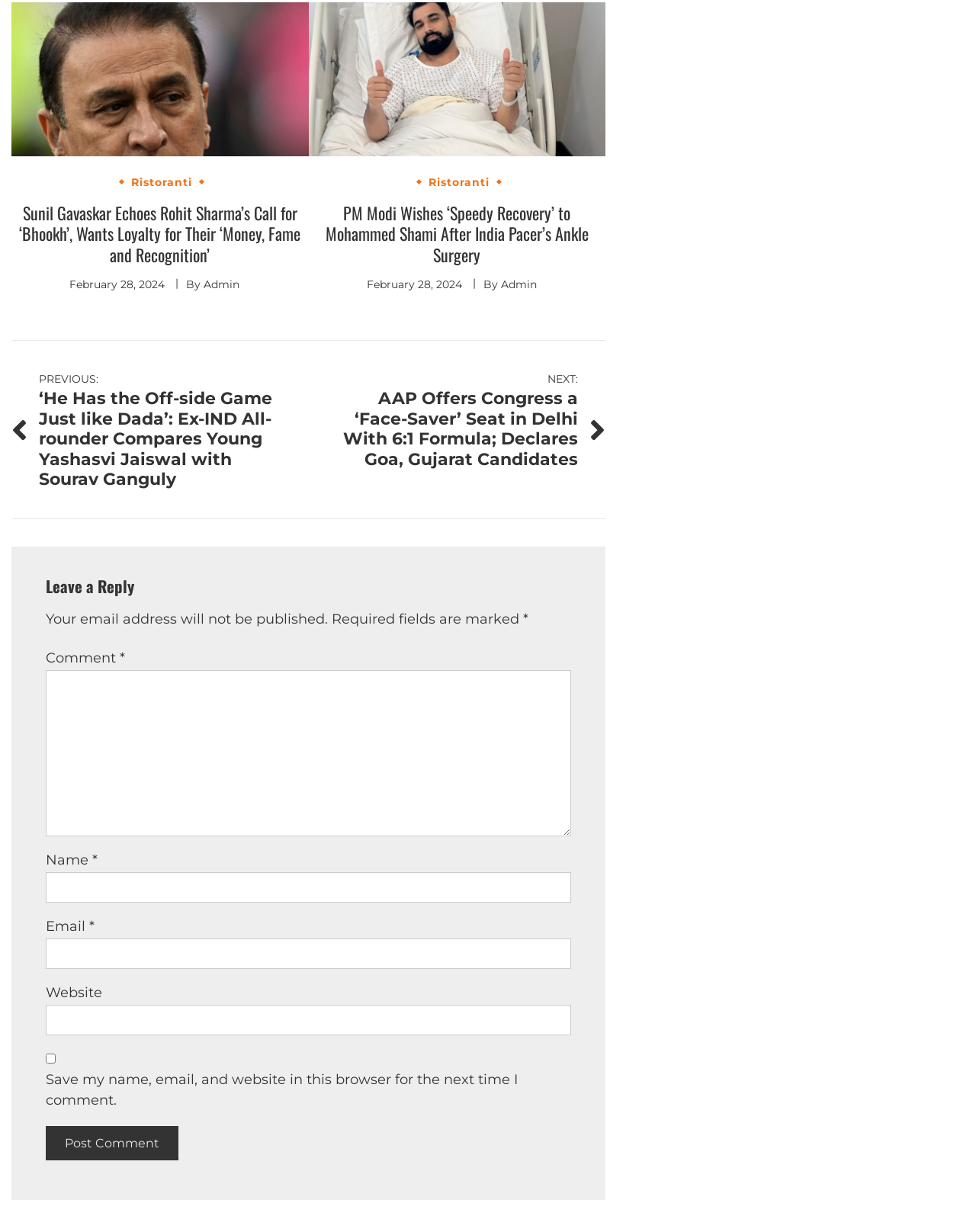Determine the bounding box for the UI element described here: "Not on Sale".

None